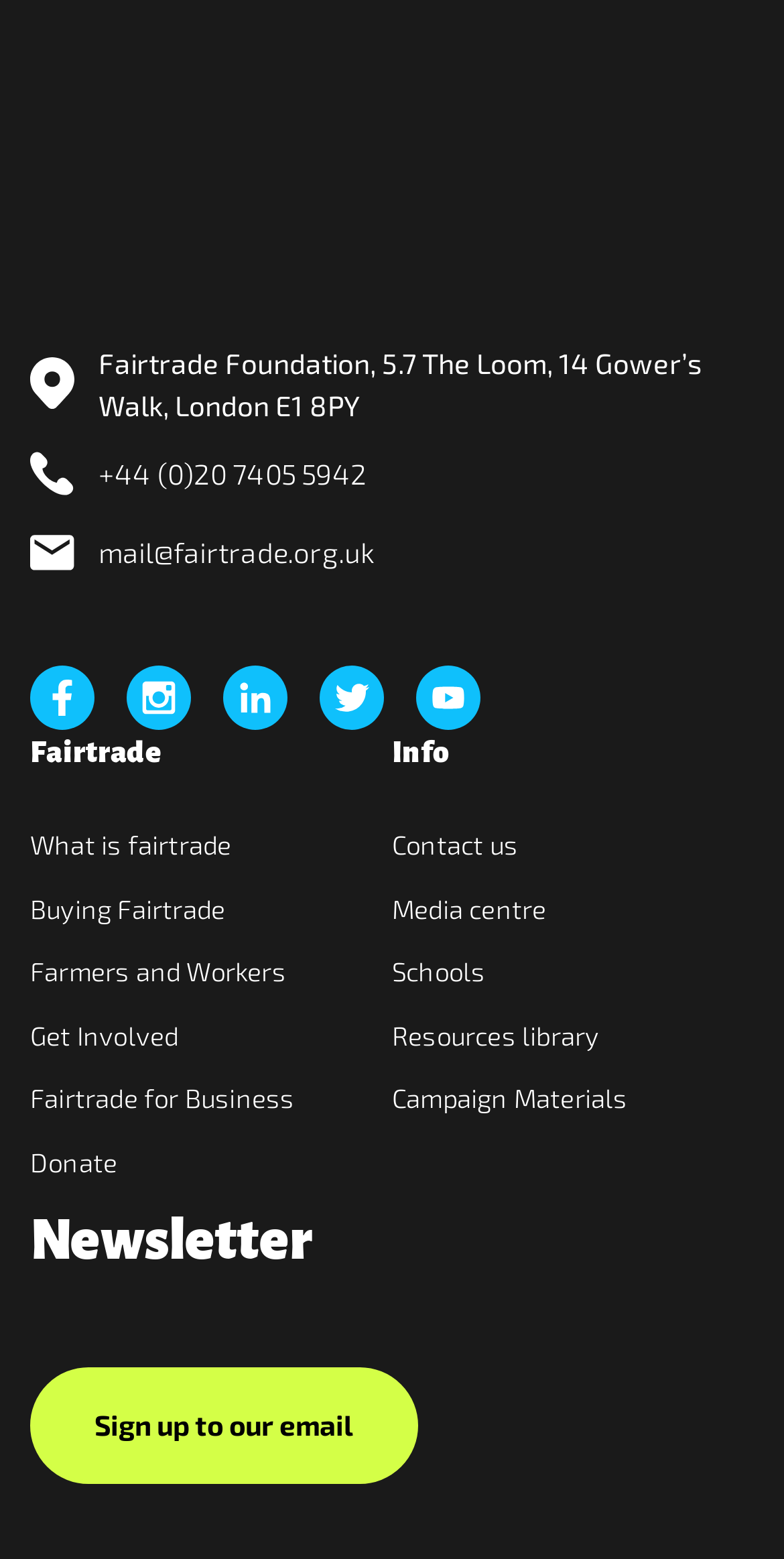Please provide the bounding box coordinates for the element that needs to be clicked to perform the instruction: "Visit Fairtrade's Facebook page". The coordinates must consist of four float numbers between 0 and 1, formatted as [left, top, right, bottom].

[0.038, 0.427, 0.121, 0.468]